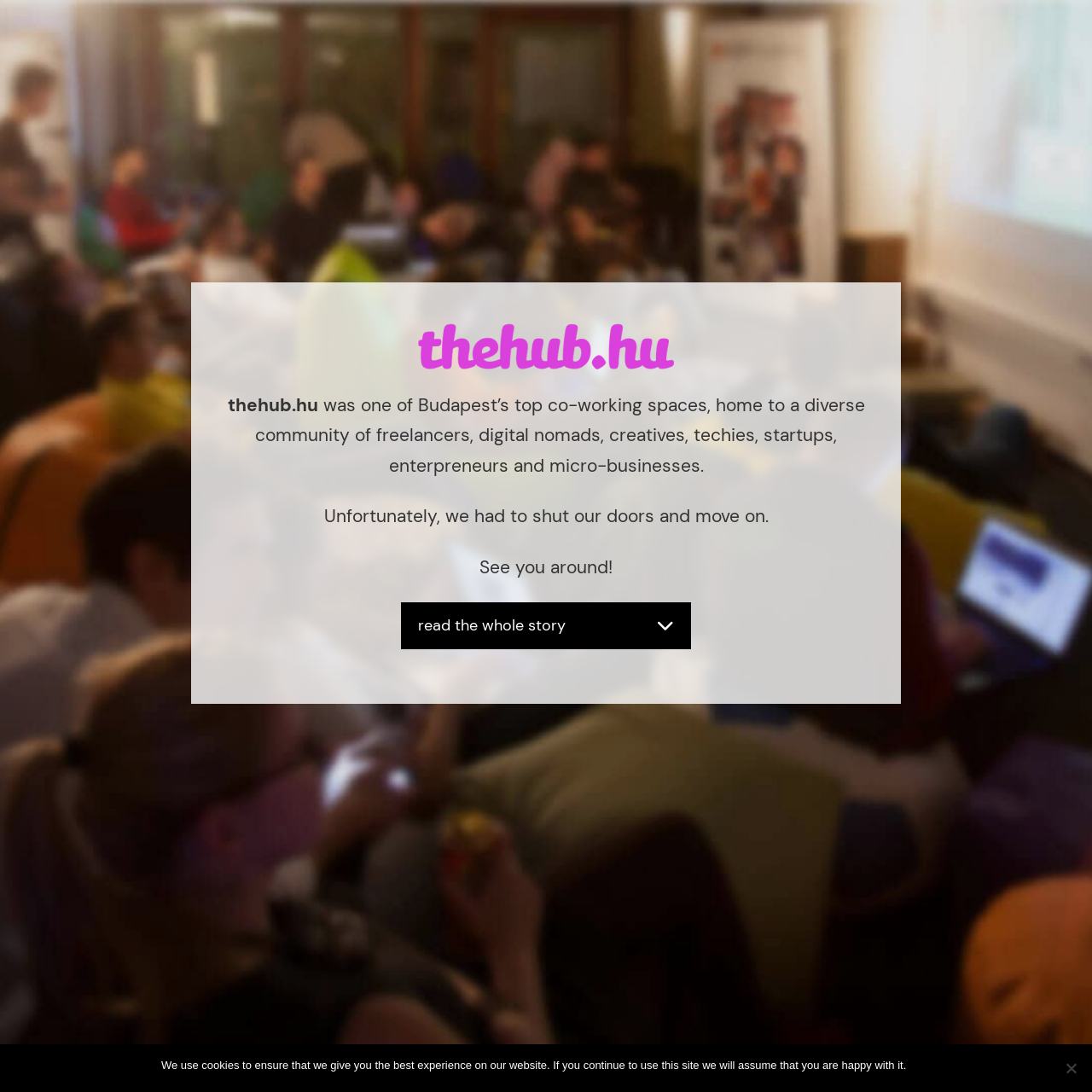Respond to the question below with a concise word or phrase:
What is the purpose of the button with the text 'read the whole story'?

To expand the story